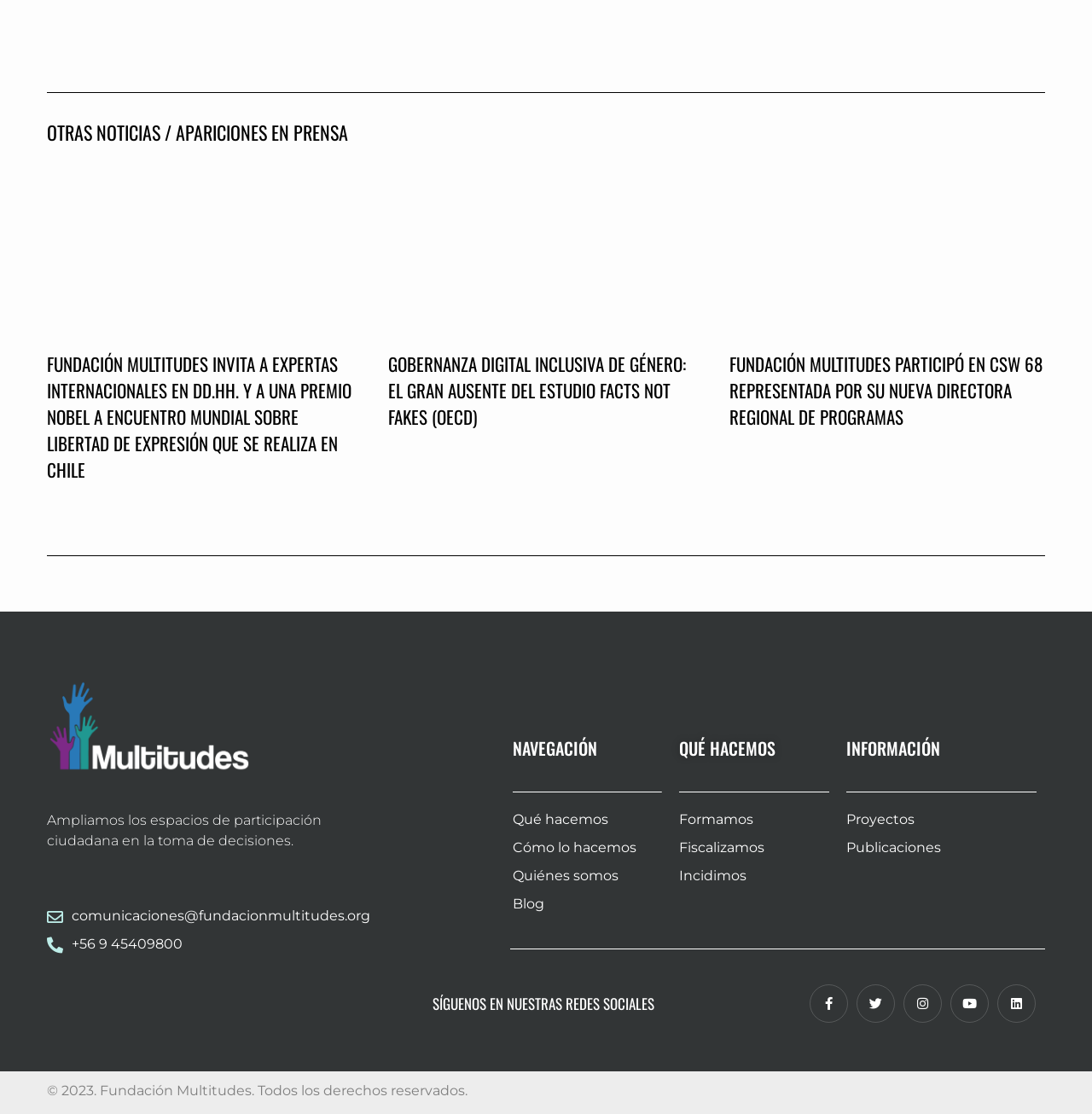What social media platforms does the organization use?
Provide a detailed and well-explained answer to the question.

The social media platforms used by the organization can be found in the link elements with the icons and texts 'Facebook-f', 'Twitter', 'Instagram', 'Youtube', and 'Linkedin'.